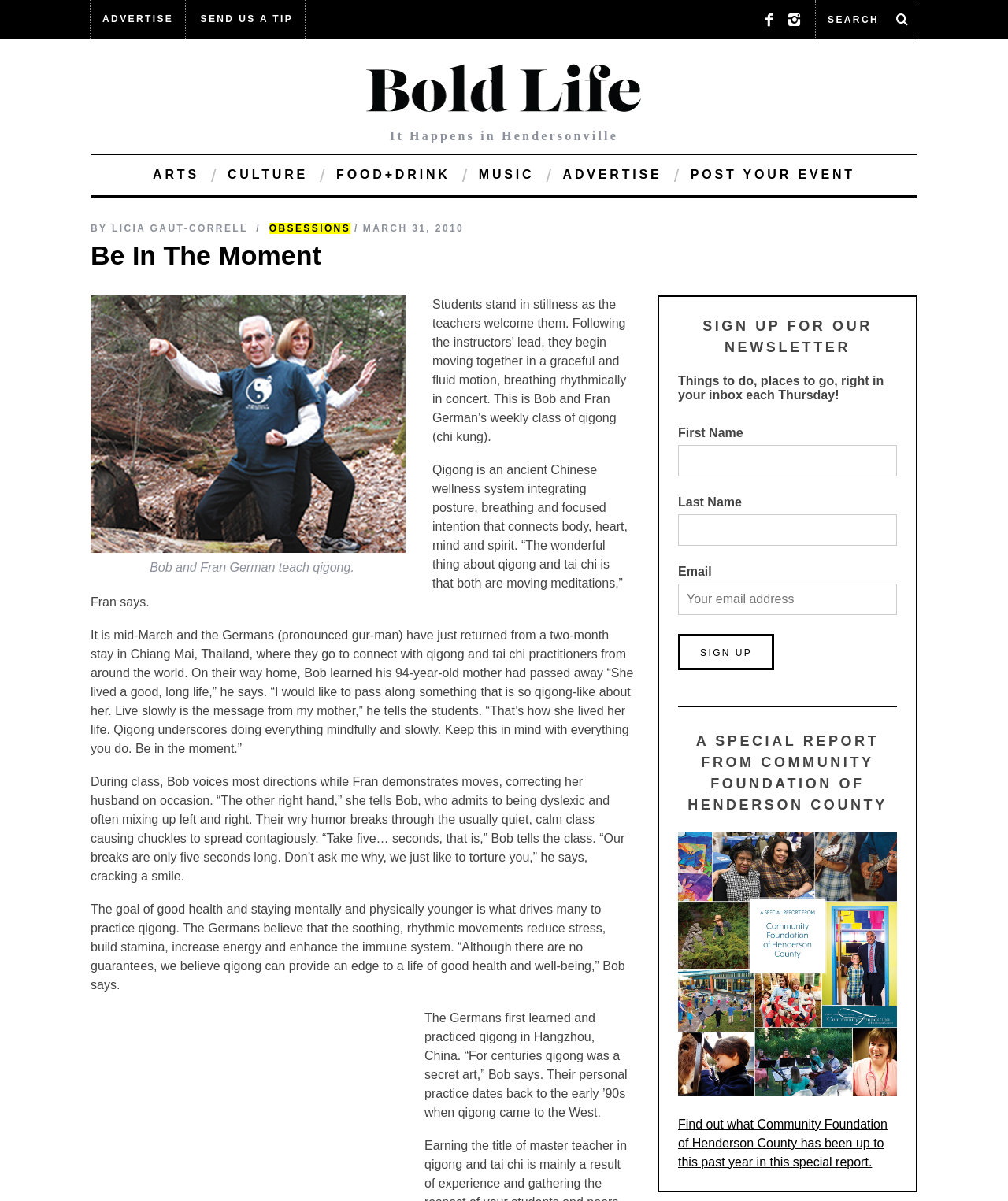Find the bounding box coordinates of the element to click in order to complete the given instruction: "Click on F5 101 Questions."

None